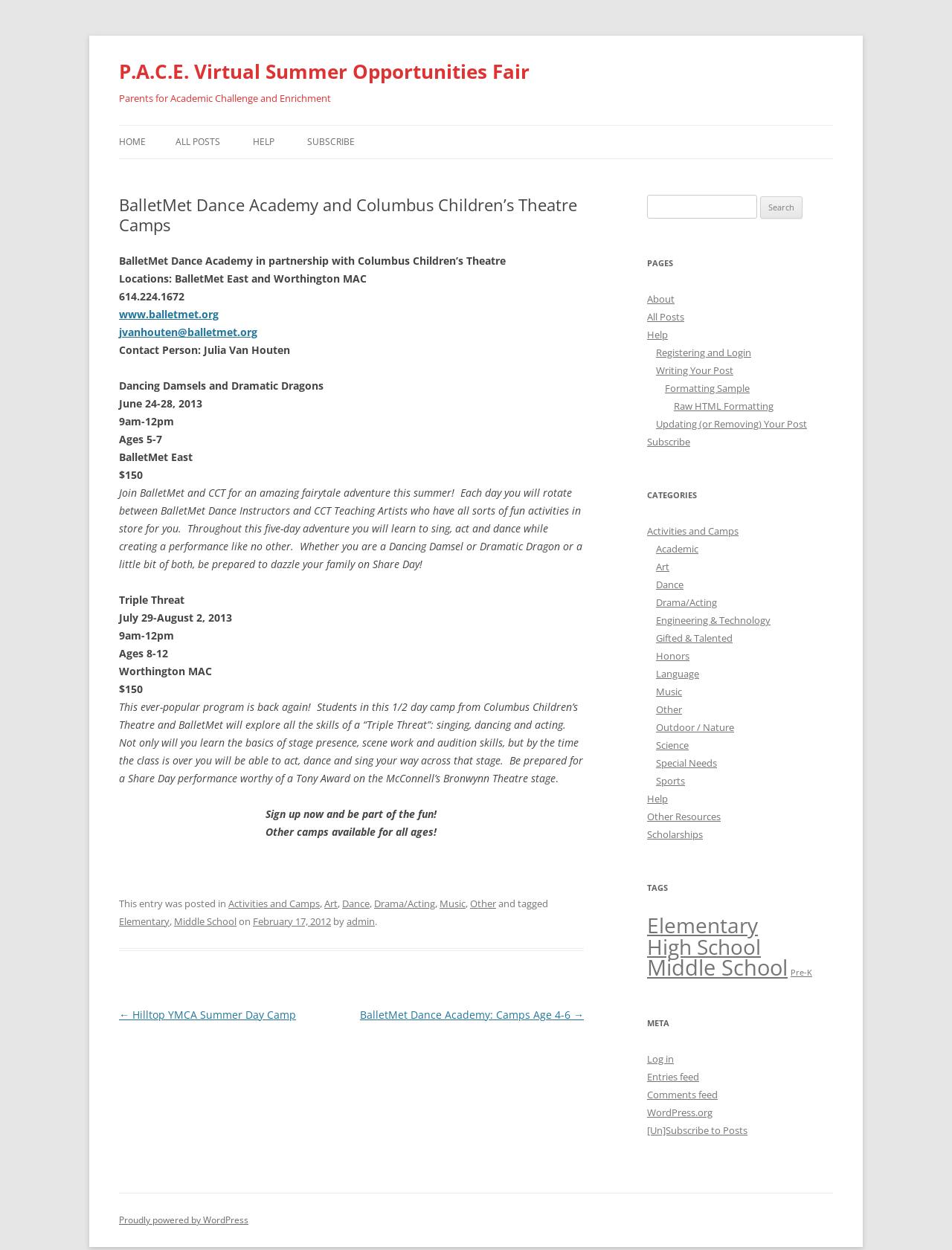What is the cost of the 'Dancing Damsels and Dramatic Dragons' camp?
Relying on the image, give a concise answer in one word or a brief phrase.

$150